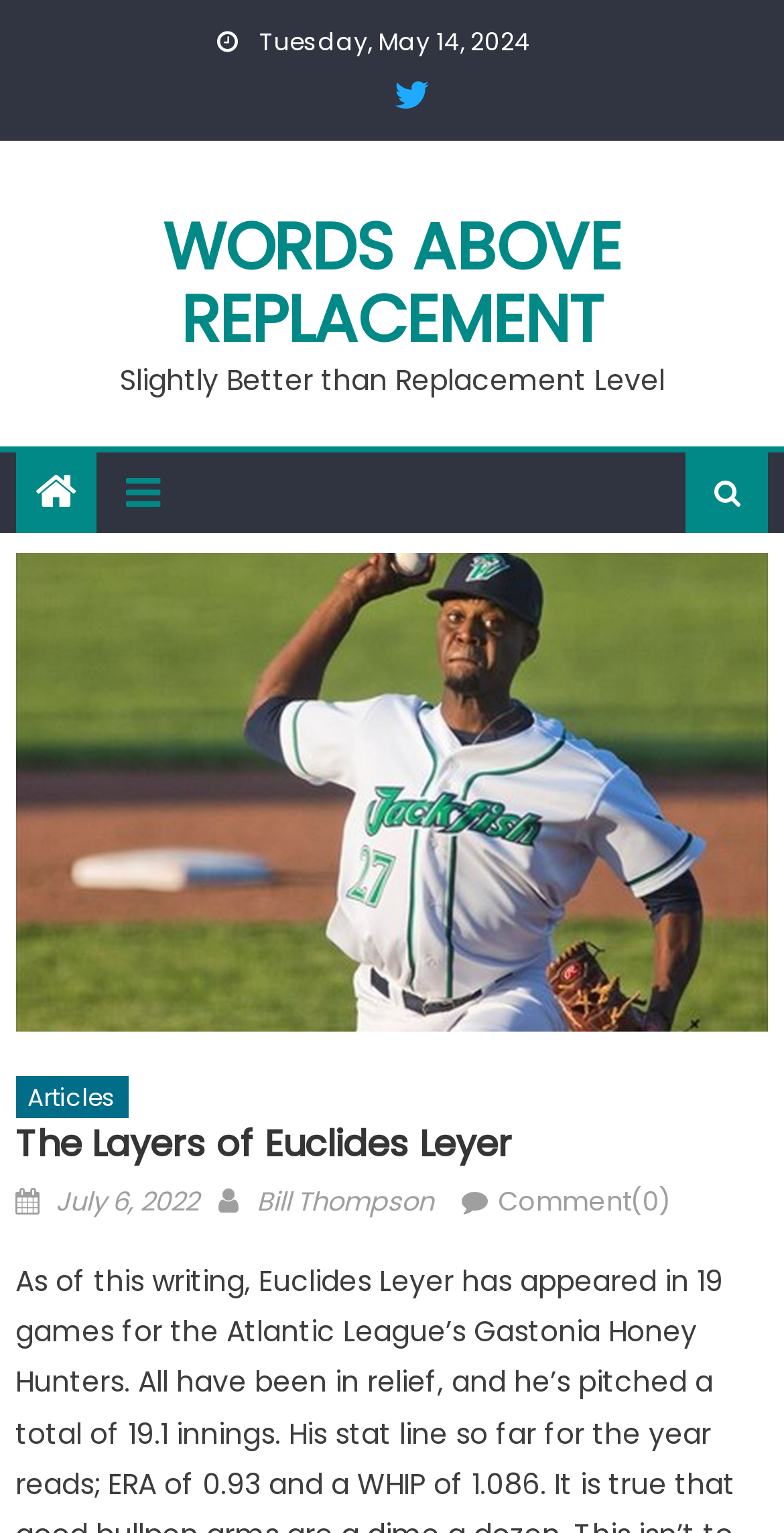Identify and provide the bounding box for the element described by: "July 6, 2022July 5, 2022".

[0.071, 0.771, 0.253, 0.796]